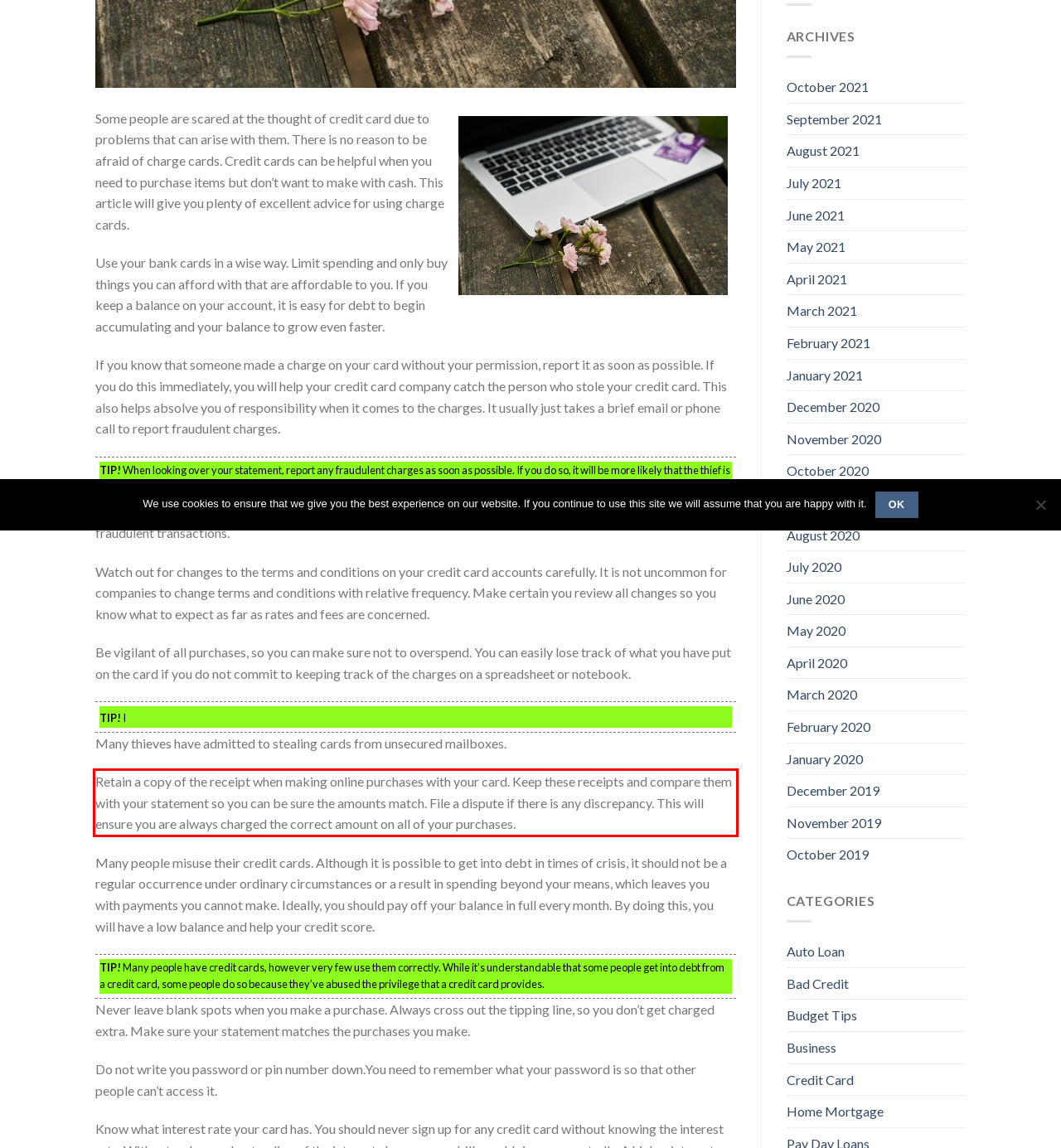Perform OCR on the text inside the red-bordered box in the provided screenshot and output the content.

Retain a copy of the receipt when making online purchases with your card. Keep these receipts and compare them with your statement so you can be sure the amounts match. File a dispute if there is any discrepancy. This will ensure you are always charged the correct amount on all of your purchases.